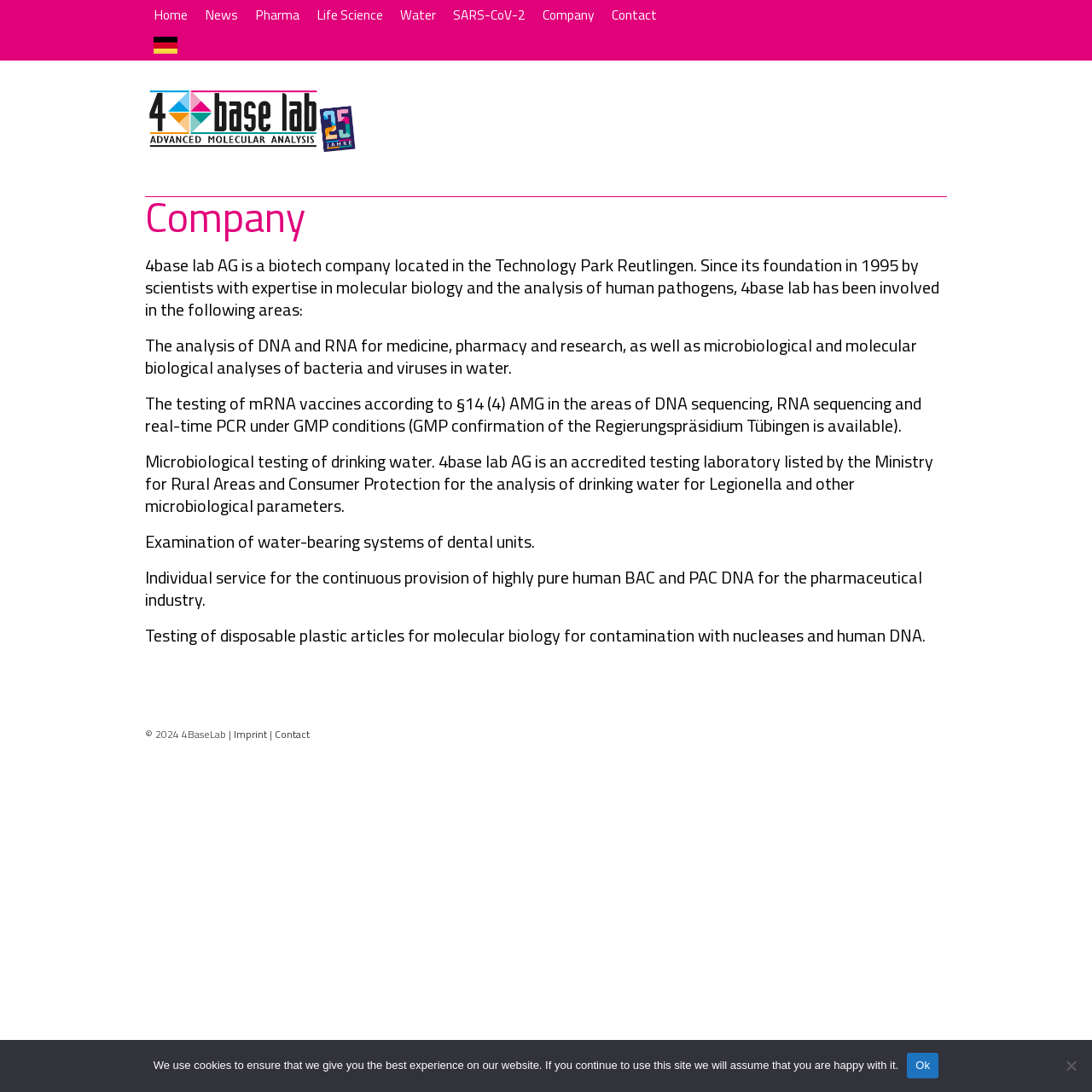What areas is 4base lab involved in?
Using the image, give a concise answer in the form of a single word or short phrase.

DNA/RNA analysis, microbiology, water testing